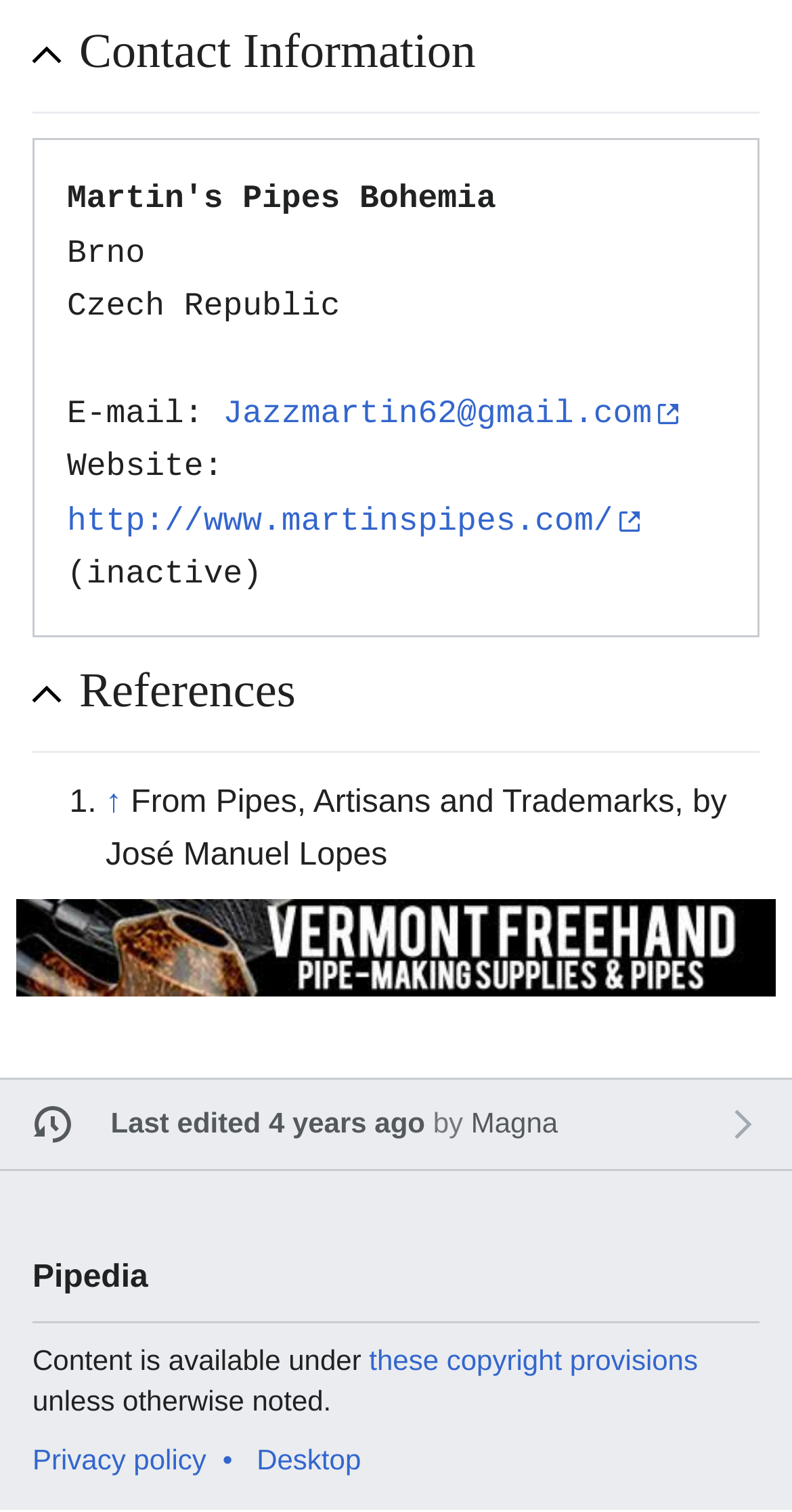Identify the bounding box coordinates of the region that needs to be clicked to carry out this instruction: "Visit the website http://www.martinspipes.com/". Provide these coordinates as four float numbers ranging from 0 to 1, i.e., [left, top, right, bottom].

[0.085, 0.333, 0.807, 0.357]